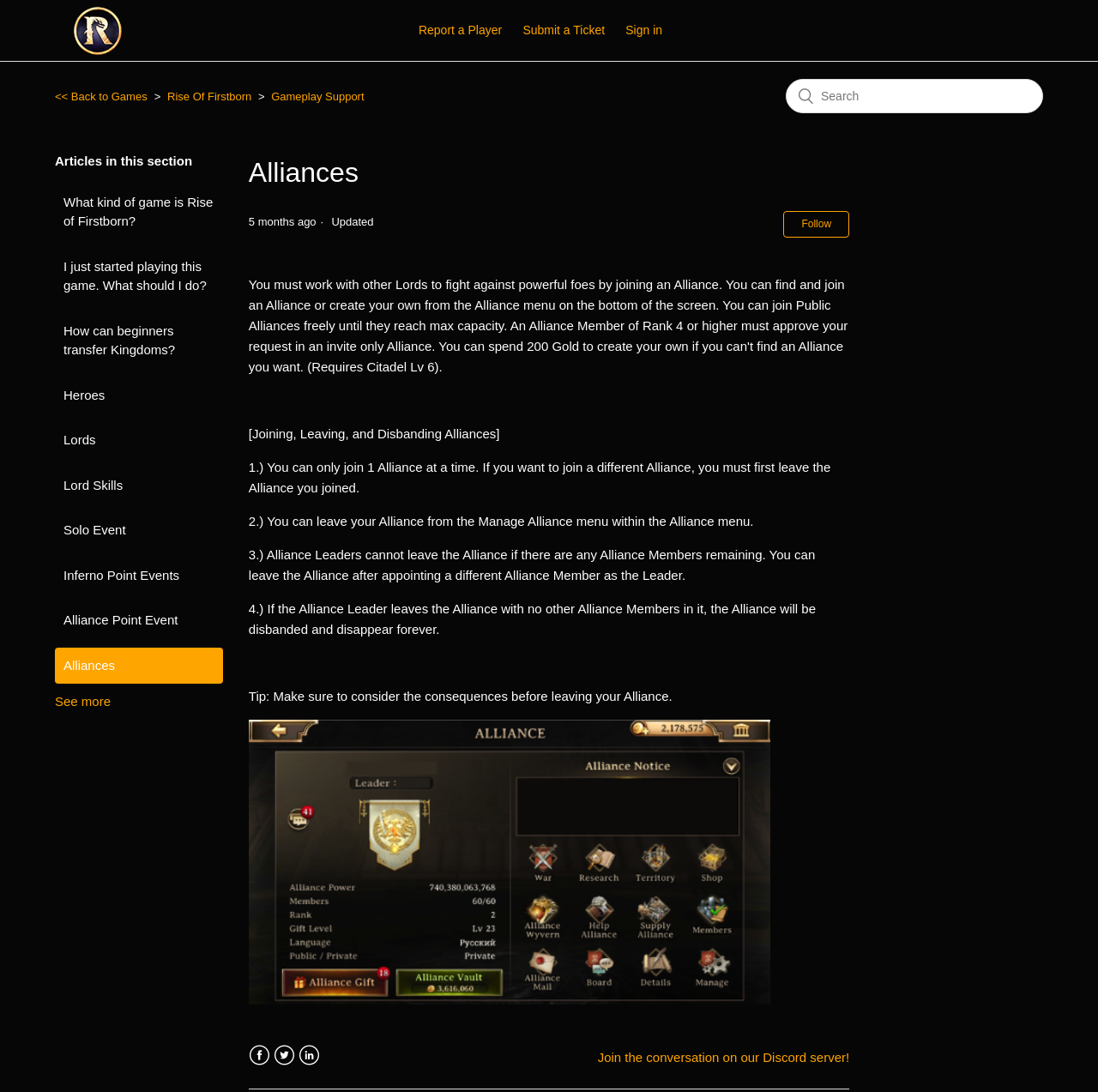Identify the bounding box coordinates of the region that needs to be clicked to carry out this instruction: "Read about Alliances". Provide these coordinates as four float numbers ranging from 0 to 1, i.e., [left, top, right, bottom].

[0.05, 0.593, 0.203, 0.626]